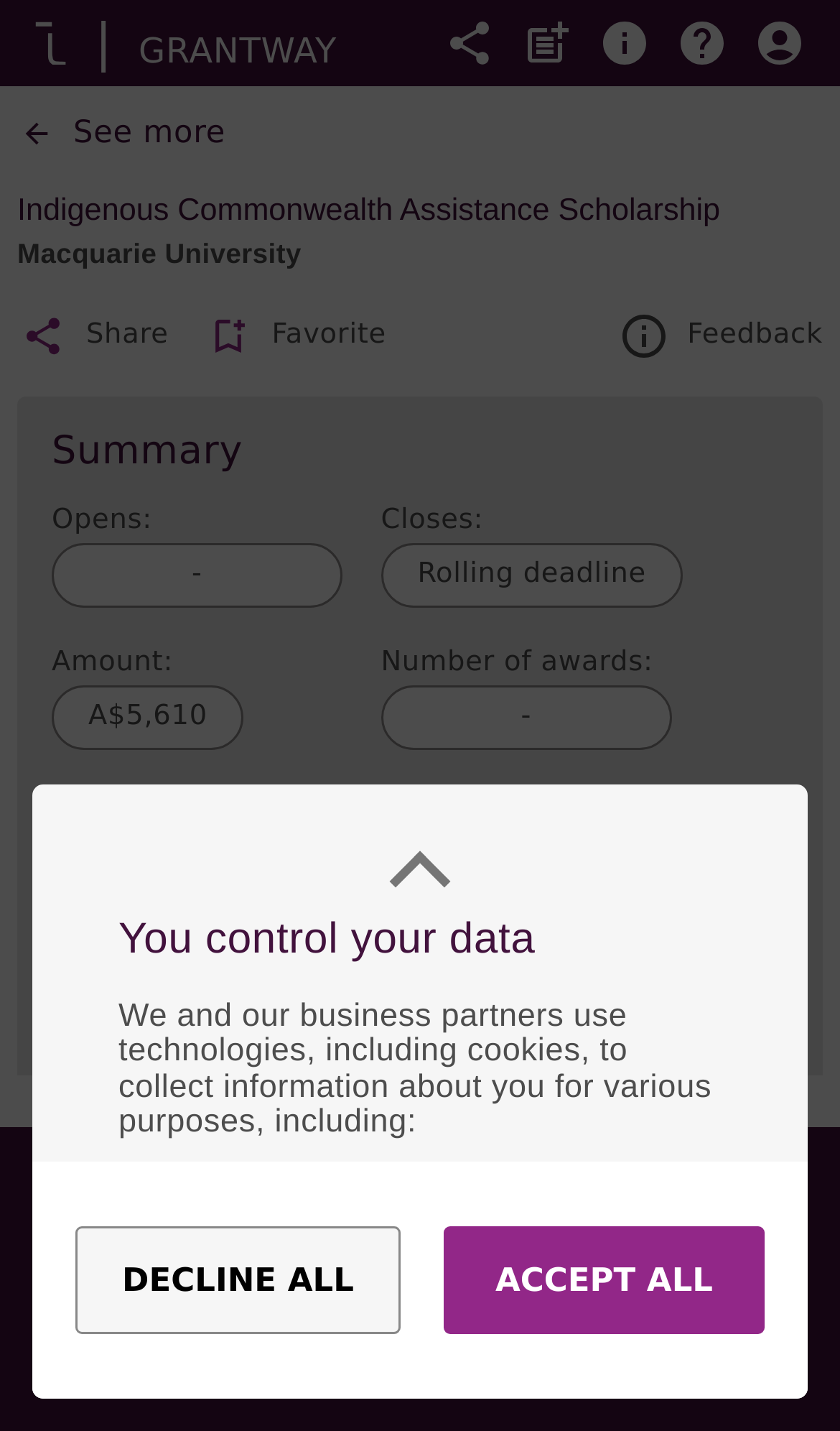Please determine the bounding box coordinates for the element that should be clicked to follow these instructions: "Click the 'Induct' link".

[0.041, 0.016, 0.082, 0.045]